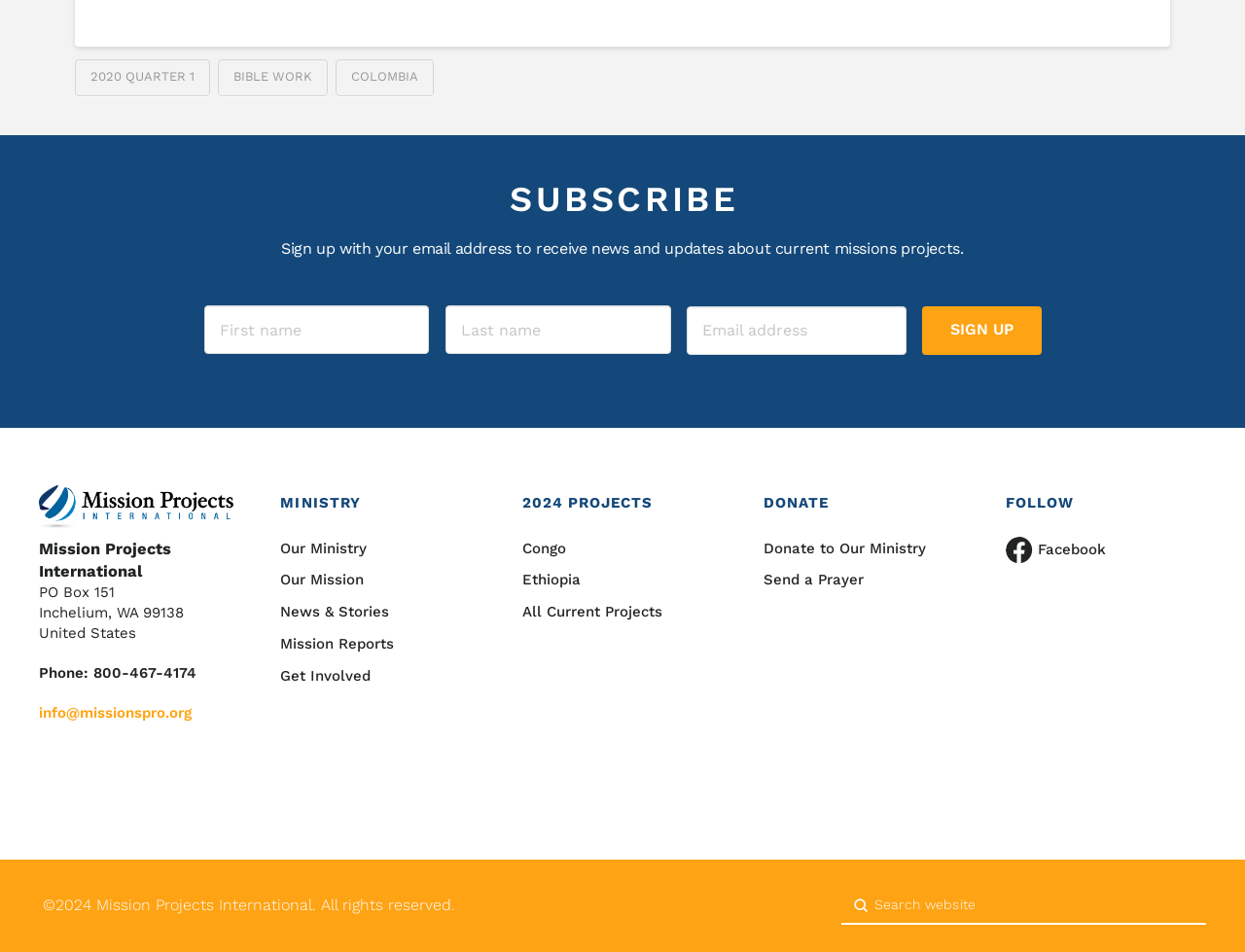What is the phone number of the organization?
Relying on the image, give a concise answer in one word or a brief phrase.

800-467-4174